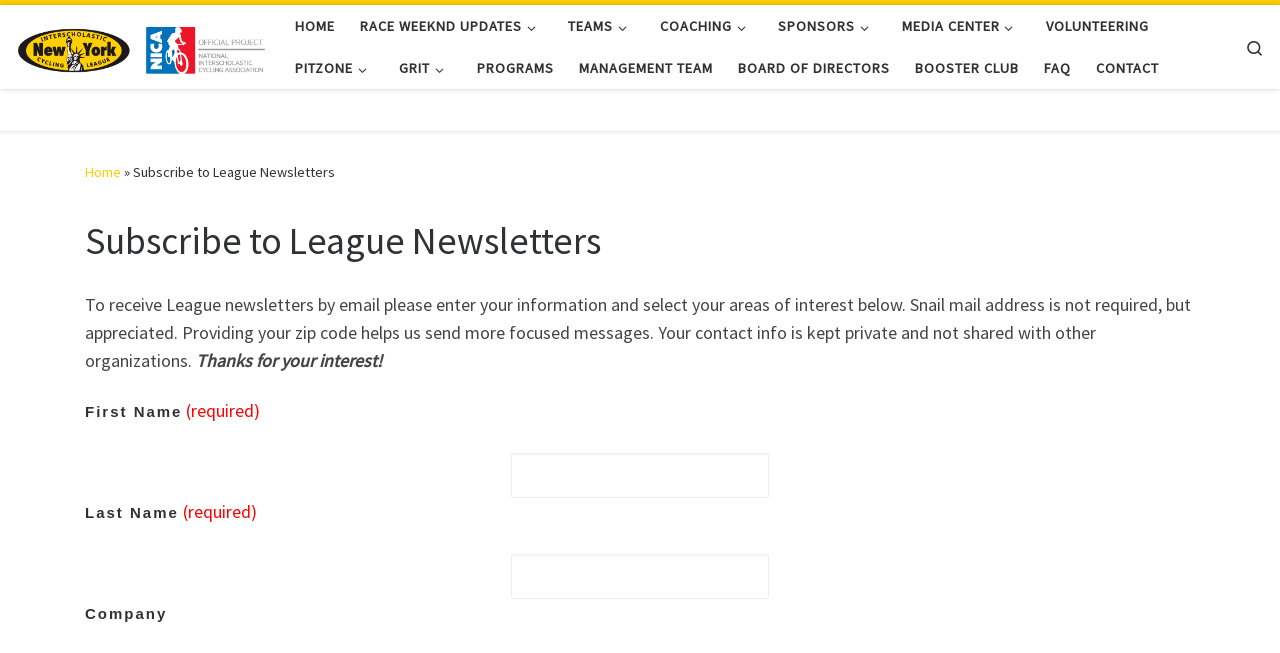What is the purpose of providing a zip code?
Can you give a detailed and elaborate answer to the question?

According to the webpage, providing a zip code helps the New York Interscholastic Cycling League to send more focused messages to users. This suggests that the league uses zip codes to tailor their newsletters to specific geographic regions.